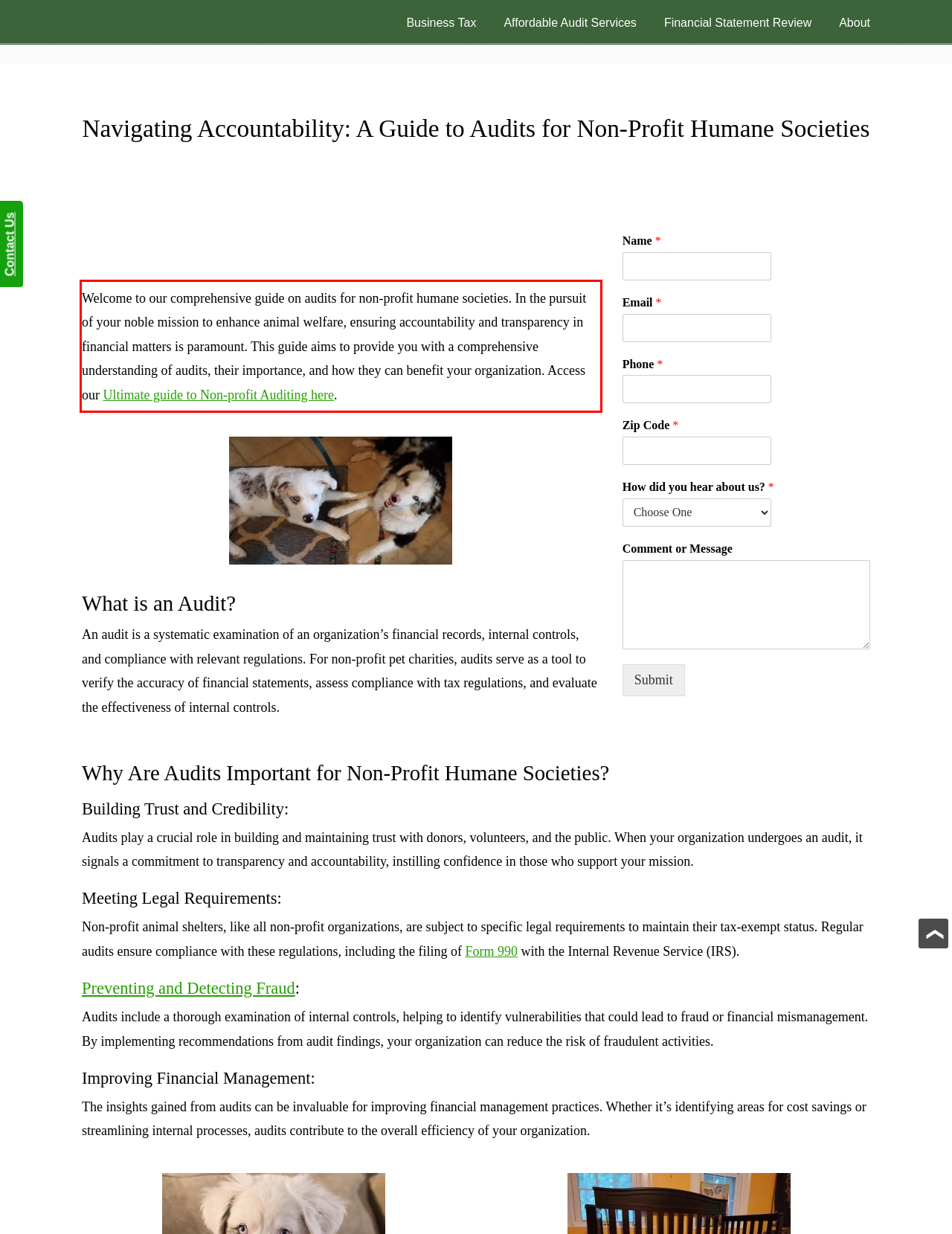In the given screenshot, locate the red bounding box and extract the text content from within it.

Welcome to our comprehensive guide on audits for non-profit humane societies. In the pursuit of your noble mission to enhance animal welfare, ensuring accountability and transparency in financial matters is paramount. This guide aims to provide you with a comprehensive understanding of audits, their importance, and how they can benefit your organization. Access our Ultimate guide to Non-profit Auditing here.